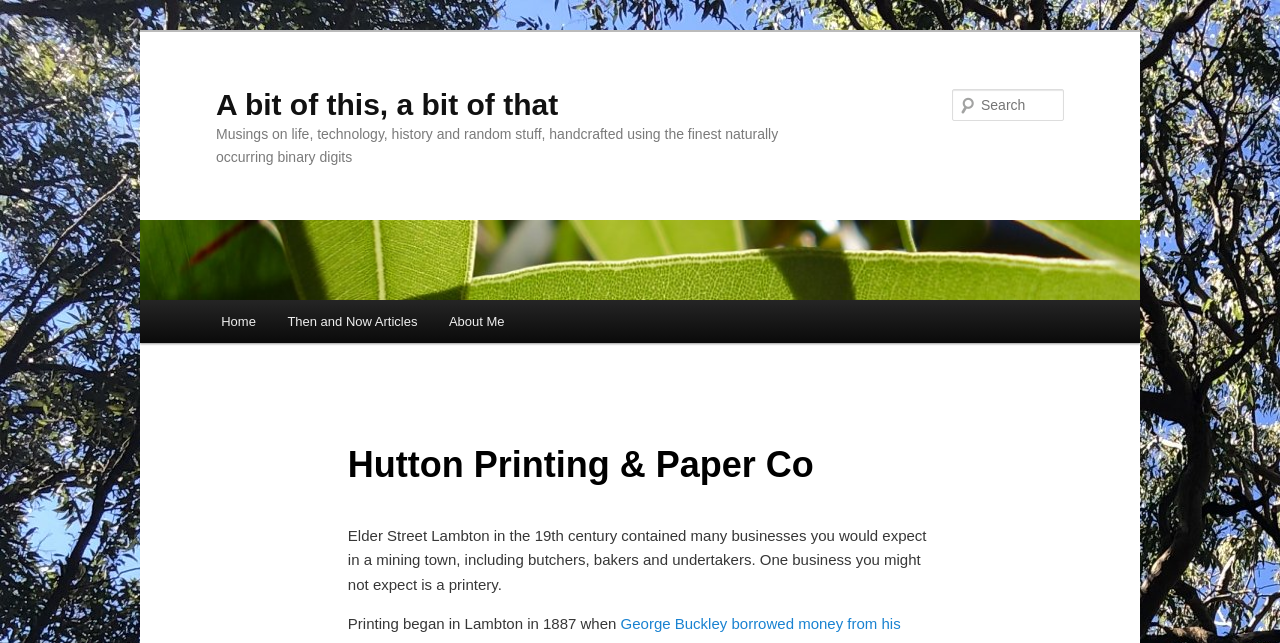Carefully observe the image and respond to the question with a detailed answer:
What is the topic of the article mentioned on the webpage?

The webpage has a static text 'Elder Street Lambton in the 19th century contained many businesses you would expect in a mining town, including butchers, bakers and undertakers. One business you might not expect is a printery.' at coordinates [0.272, 0.82, 0.724, 0.922], which suggests that the topic of the article mentioned on the webpage is about Elder Street Lambton in the 19th century.